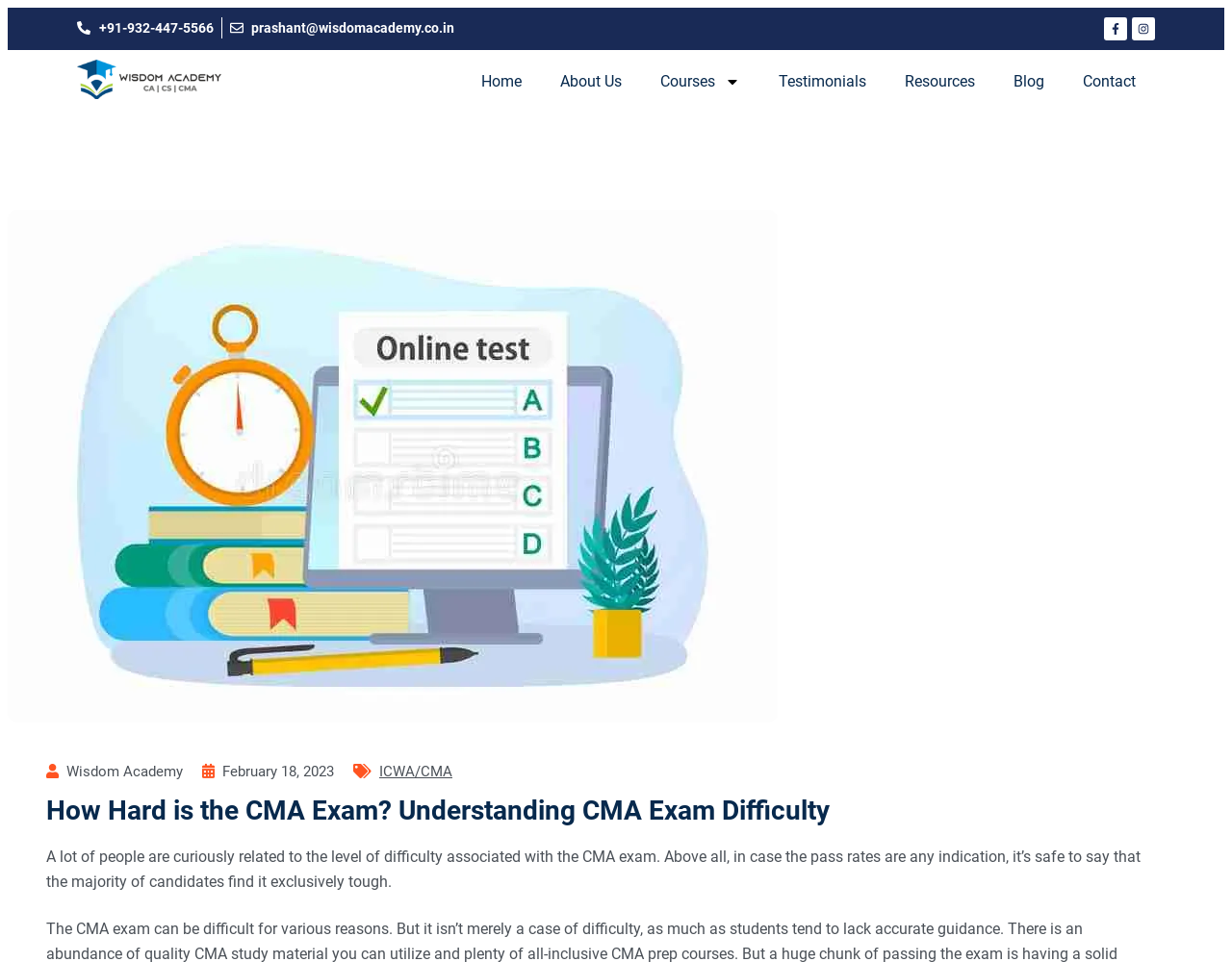Give an in-depth explanation of the webpage layout and content.

The webpage is about understanding the difficulty of the CMA exam. At the top left, there is a logo of Wisdom Academy, and next to it, there are two lines of contact information, including a phone number and an email address. On the top right, there are social media links to Facebook and Instagram, each accompanied by an icon. 

Below the contact information, there is a navigation menu with six links: Home, About Us, Courses, Testimonials, Resources, and Blog. The Courses link has a dropdown menu icon next to it. 

On the left side of the page, there is a sidebar with a heading "Contact" and a subheading "Wisdom Academy" followed by a date, "February 18, 2023". Below that, there is a link to "ICWA/CMA". 

The main content of the page starts with a heading "How Hard is the CMA Exam? Understanding CMA Exam Difficulty" followed by a paragraph of text that discusses the difficulty of the CMA exam, mentioning that many candidates find it tough based on the pass rates.